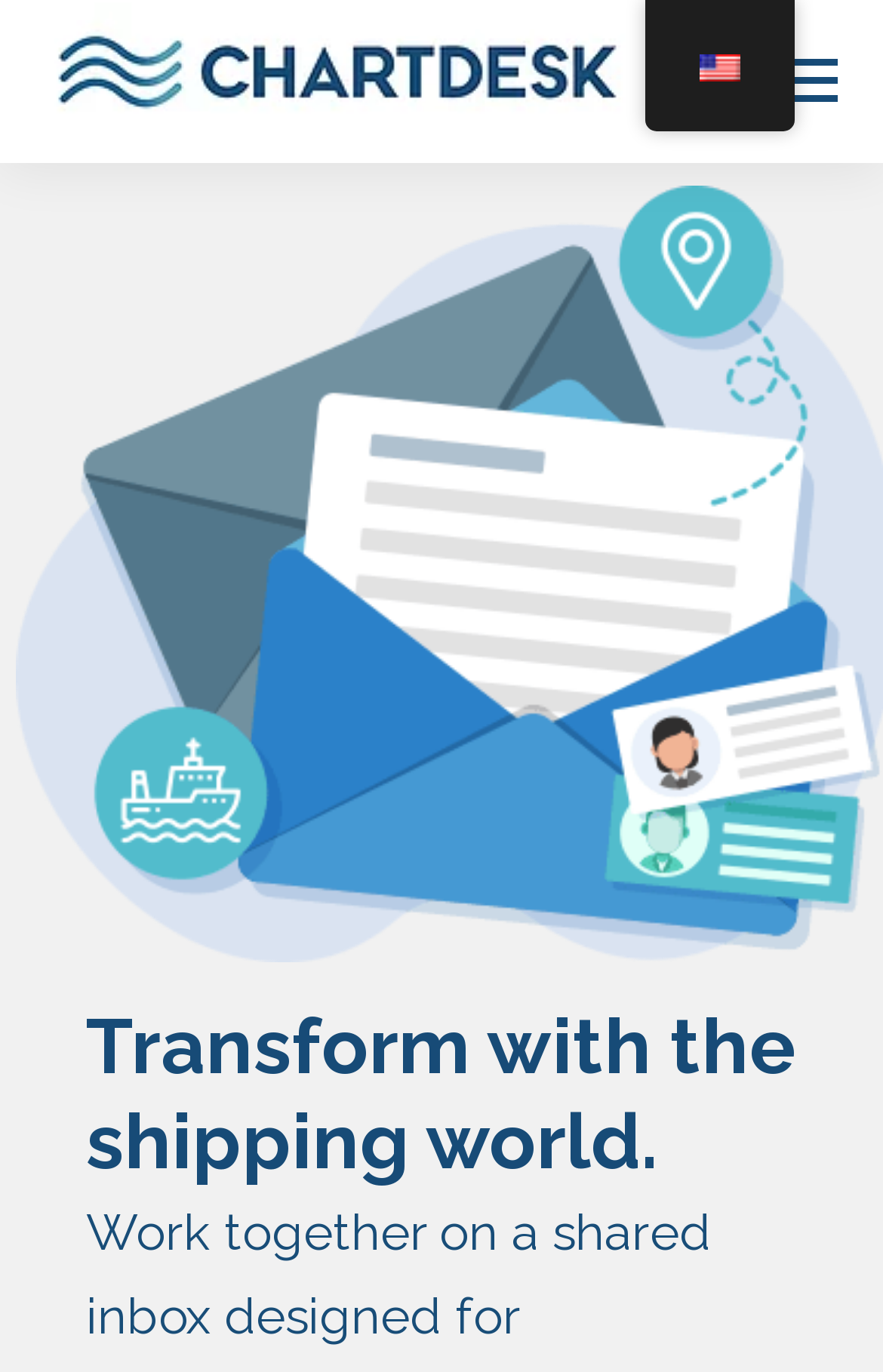Based on the element description: "alt="en_US" title="English"", identify the bounding box coordinates for this UI element. The coordinates must be four float numbers between 0 and 1, listed as [left, top, right, bottom].

[0.731, 0.013, 0.9, 0.076]